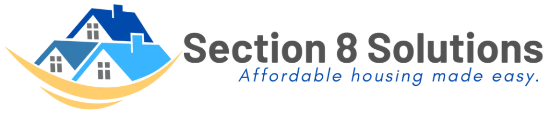Please provide a one-word or phrase answer to the question: 
What is the mission of Section 8 Solutions?

Simplify affordable housing process